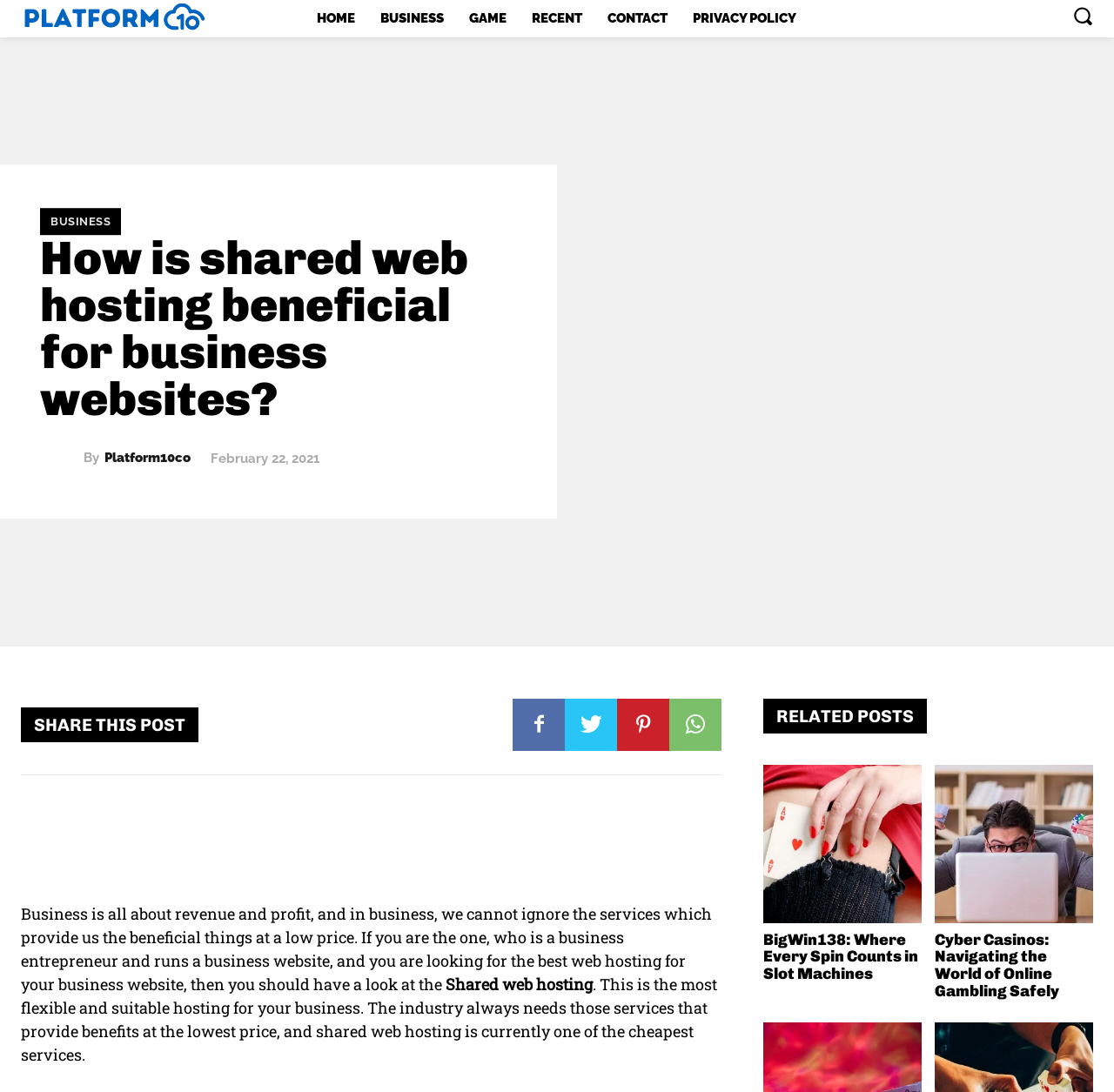Kindly respond to the following question with a single word or a brief phrase: 
What type of website is being referred to?

Business website